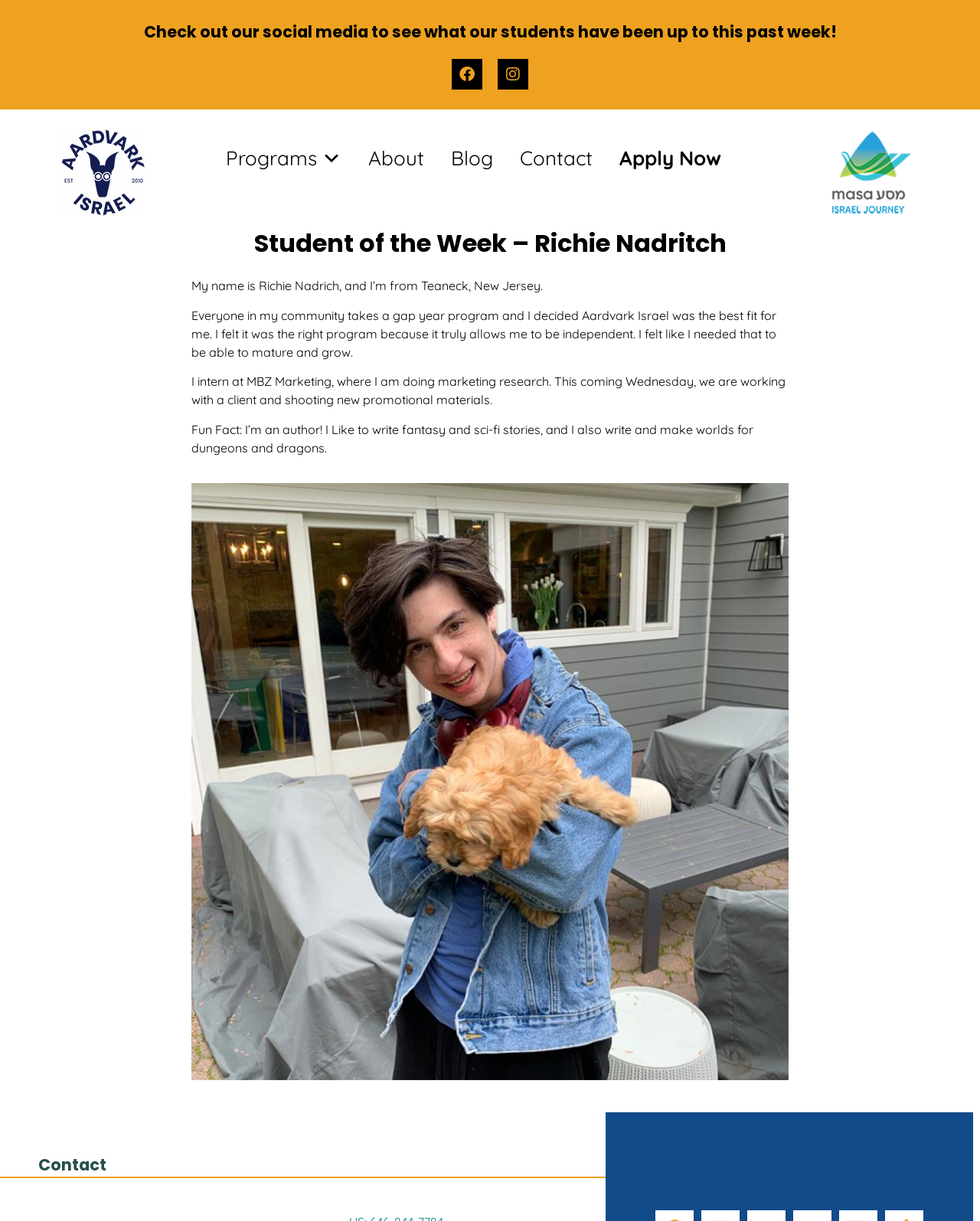Answer the question below using just one word or a short phrase: 
What is the type of content on the webpage?

Student profile